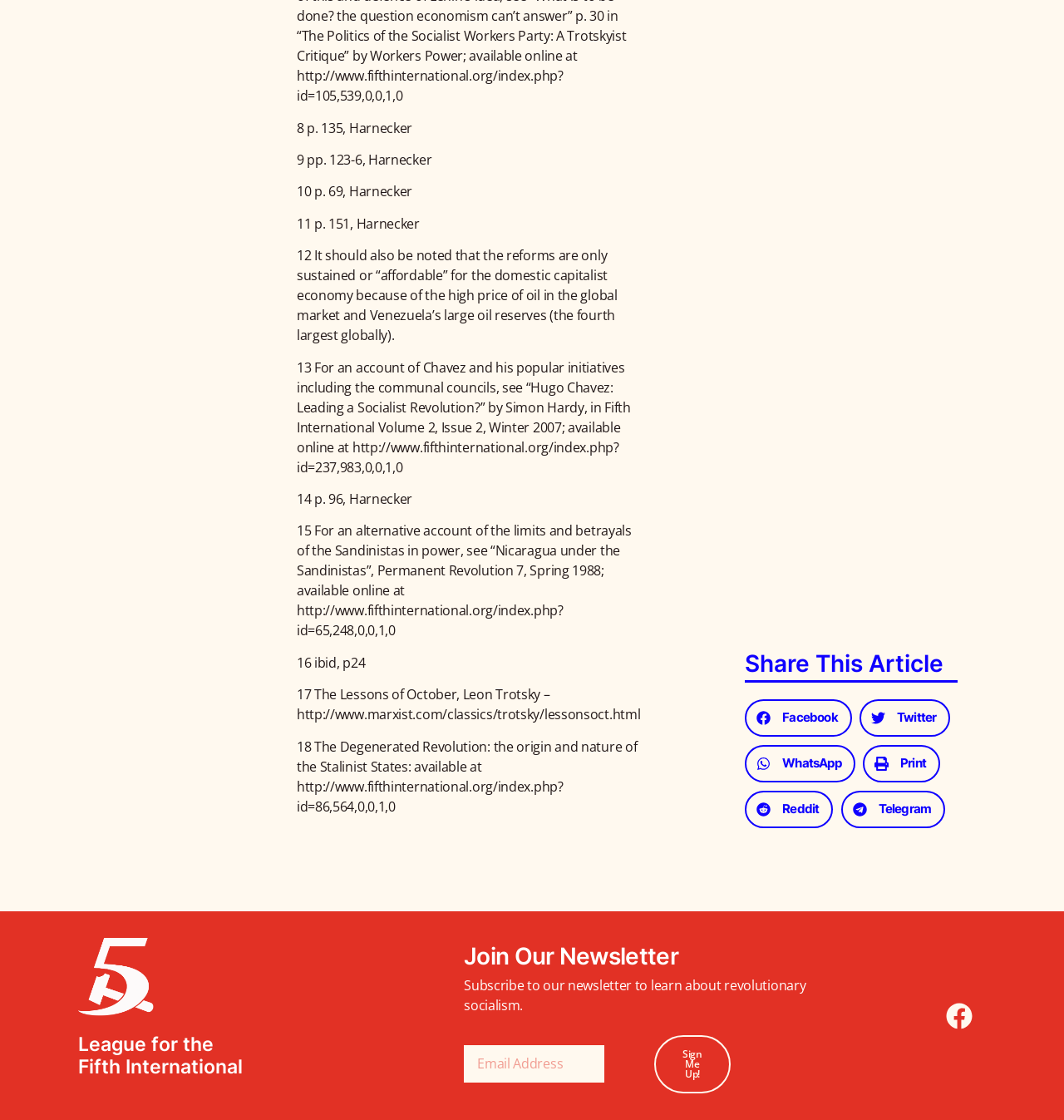Please identify the bounding box coordinates of the element's region that needs to be clicked to fulfill the following instruction: "Subscribe to the newsletter". The bounding box coordinates should consist of four float numbers between 0 and 1, i.e., [left, top, right, bottom].

[0.615, 0.924, 0.687, 0.976]